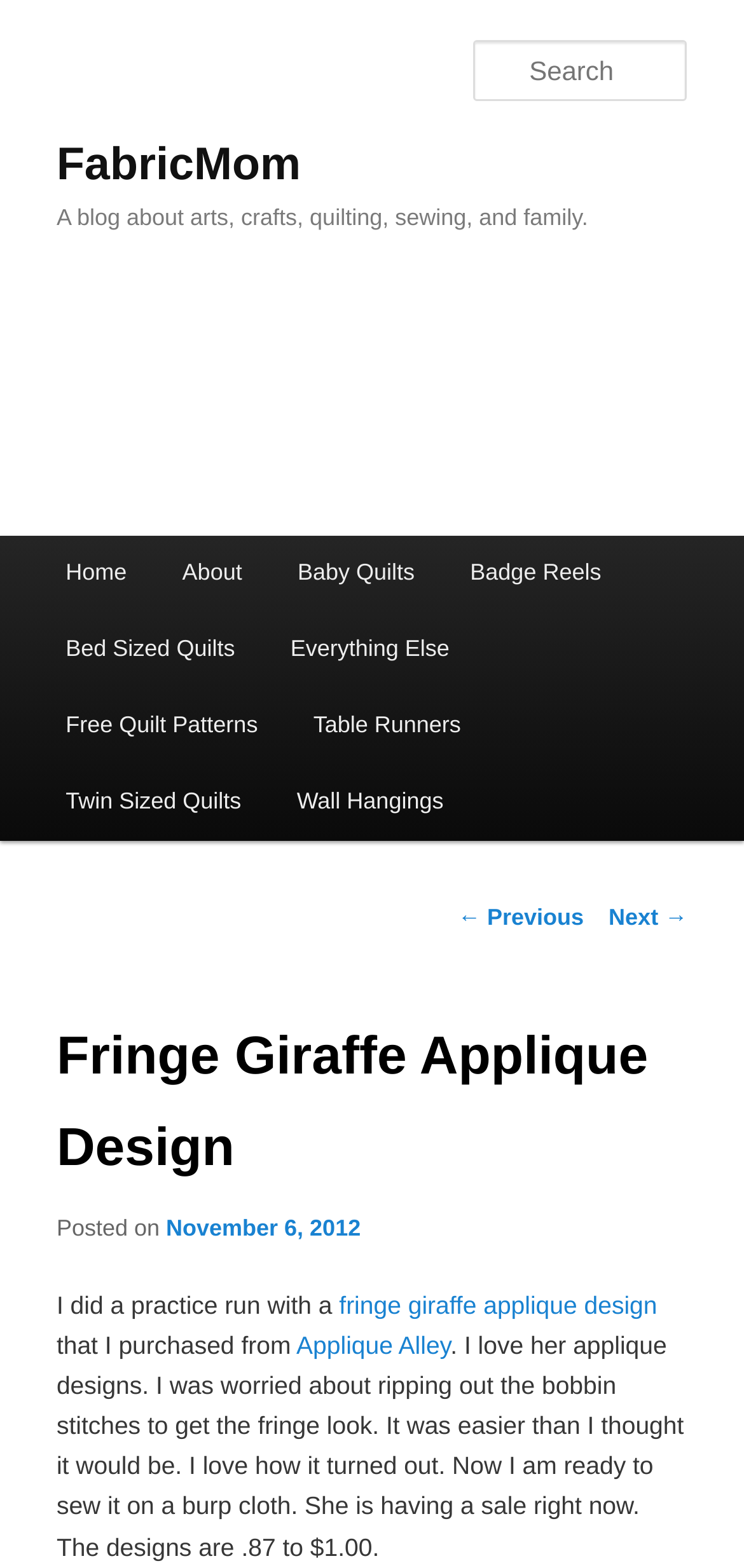Please determine the bounding box of the UI element that matches this description: fringe giraffe applique design. The coordinates should be given as (top-left x, top-left y, bottom-right x, bottom-right y), with all values between 0 and 1.

[0.456, 0.823, 0.883, 0.841]